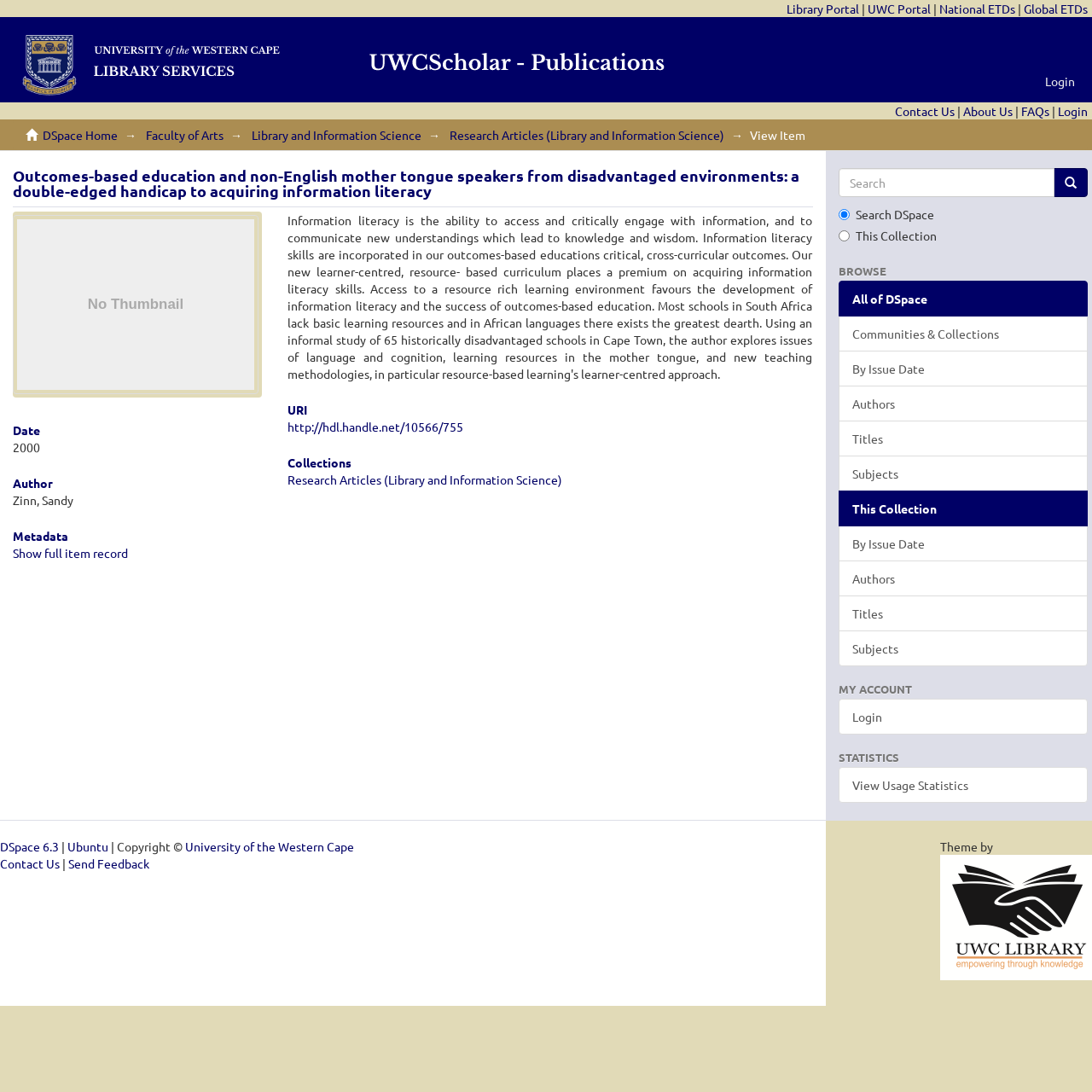Determine the bounding box for the UI element described here: "Library and Information Science".

[0.23, 0.116, 0.386, 0.13]